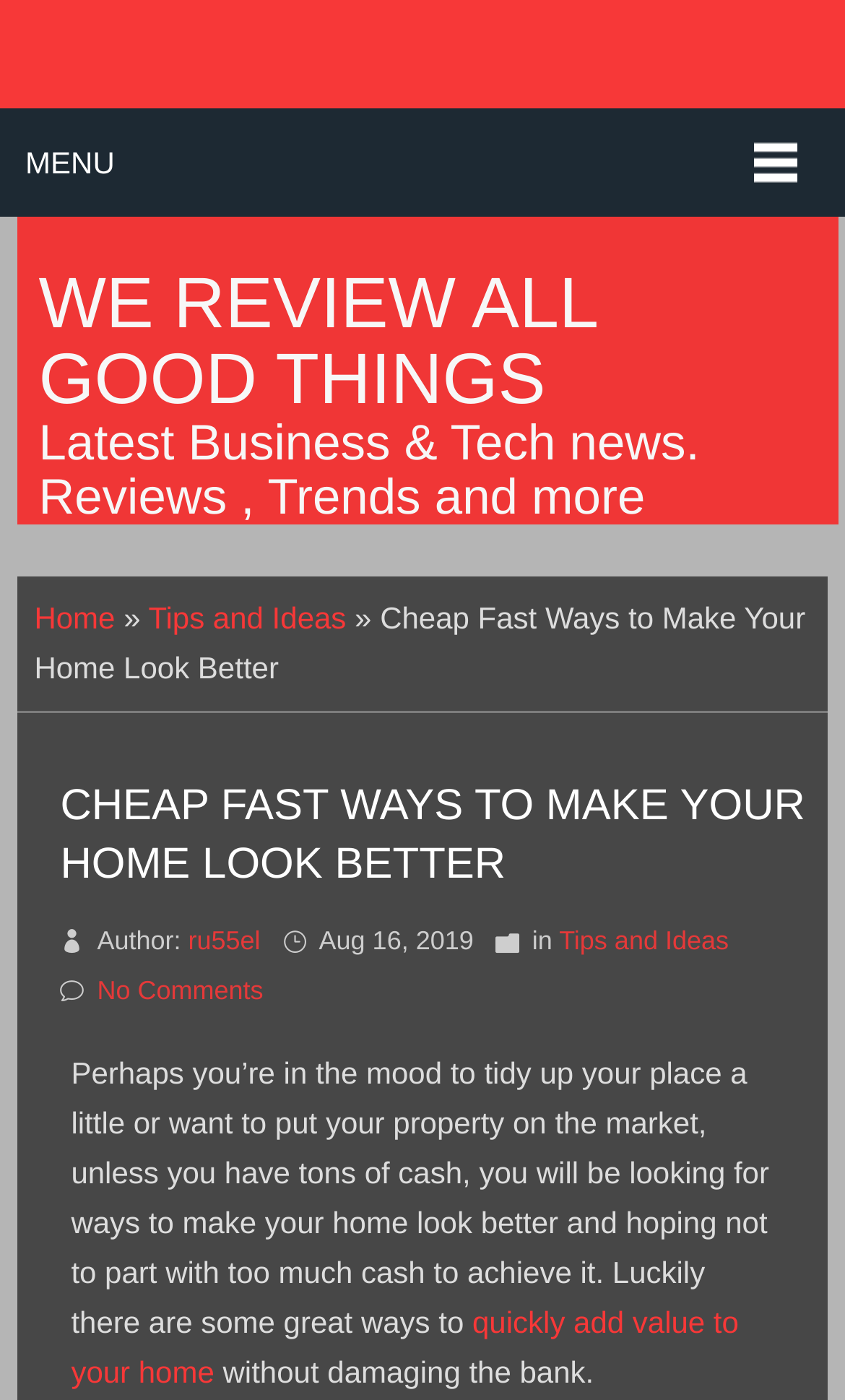What is the date of the article? Using the information from the screenshot, answer with a single word or phrase.

Aug 16, 2019